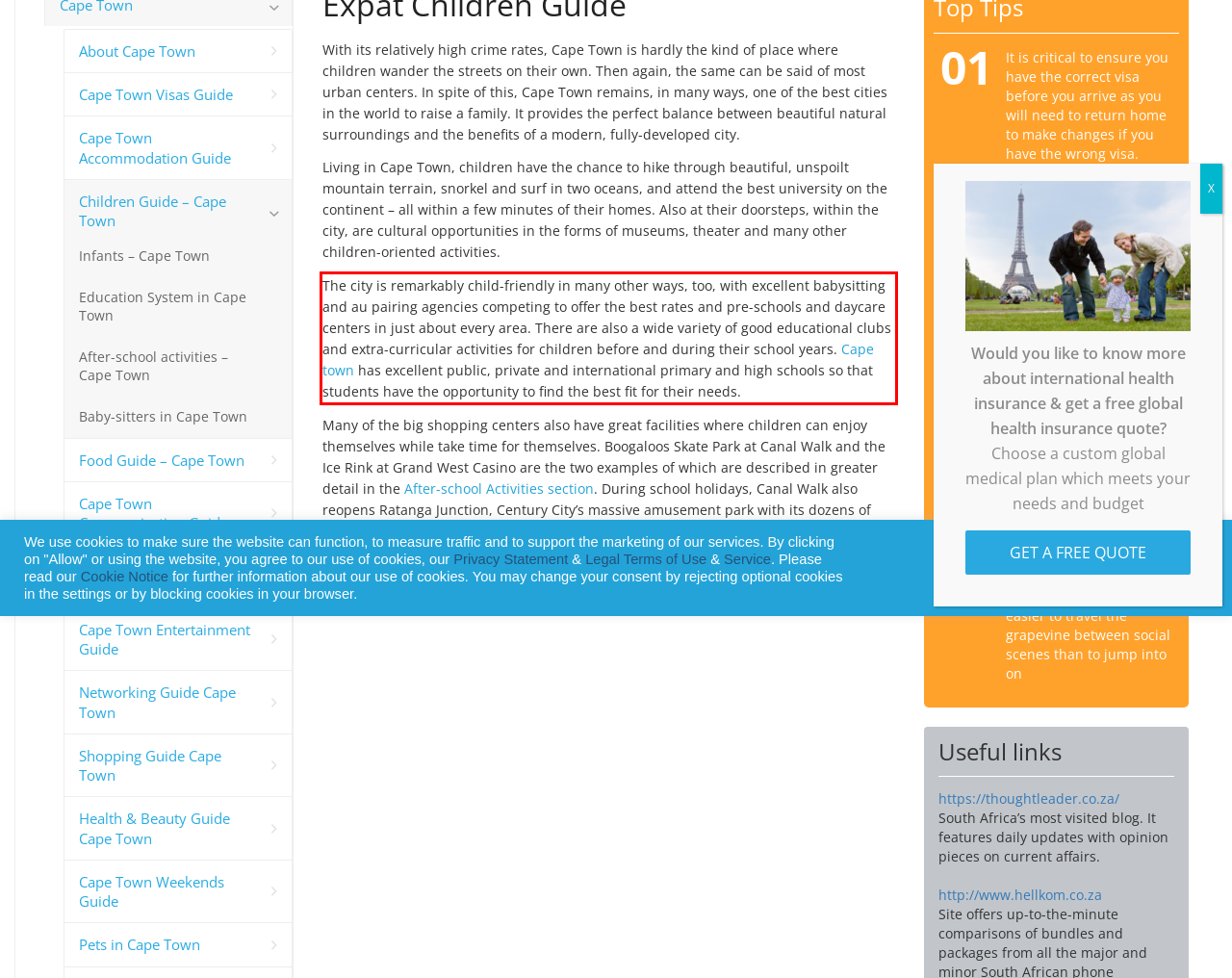Given a webpage screenshot with a red bounding box, perform OCR to read and deliver the text enclosed by the red bounding box.

The city is remarkably child-friendly in many other ways, too, with excellent babysitting and au pairing agencies competing to offer the best rates and pre-schools and daycare centers in just about every area. There are also a wide variety of good educational clubs and extra-curricular activities for children before and during their school years. Cape town has excellent public, private and international primary and high schools so that students have the opportunity to find the best fit for their needs.